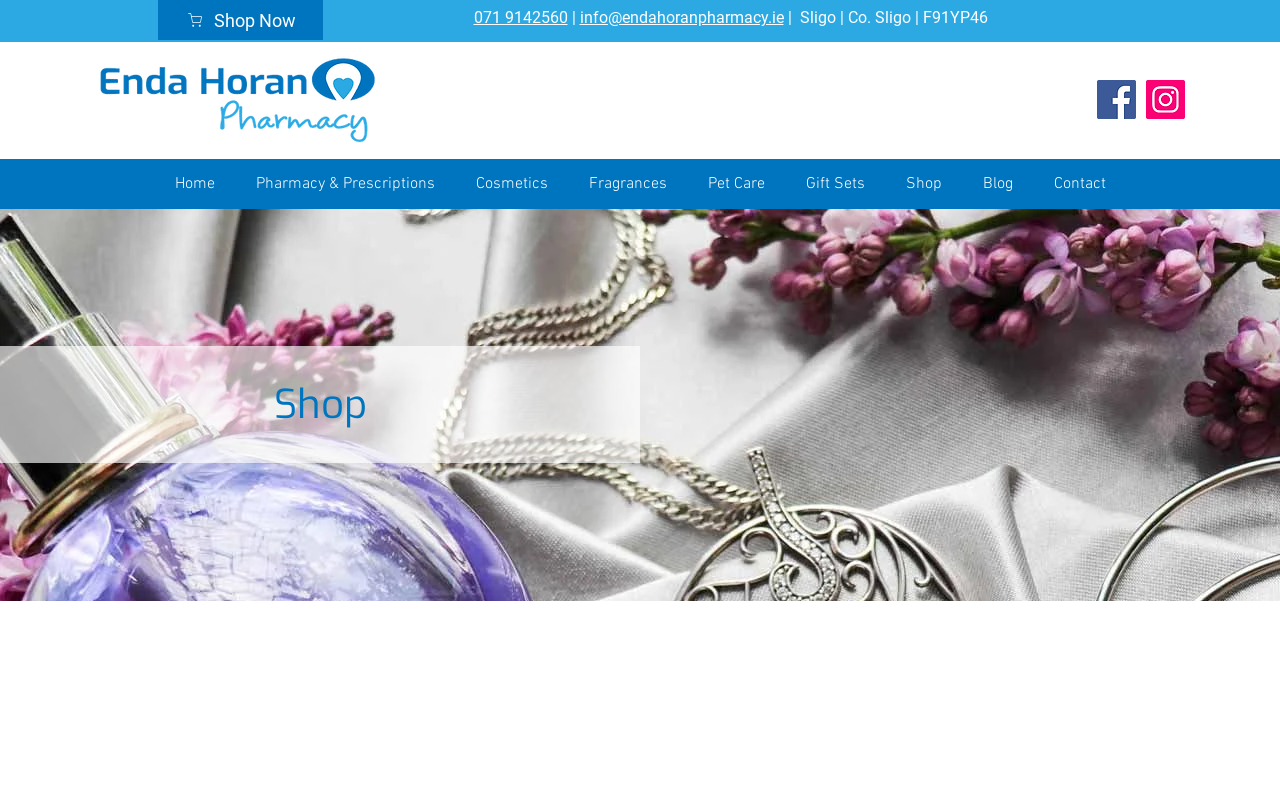Determine the bounding box coordinates of the clickable region to follow the instruction: "Visit Facebook page".

[0.857, 0.1, 0.888, 0.149]